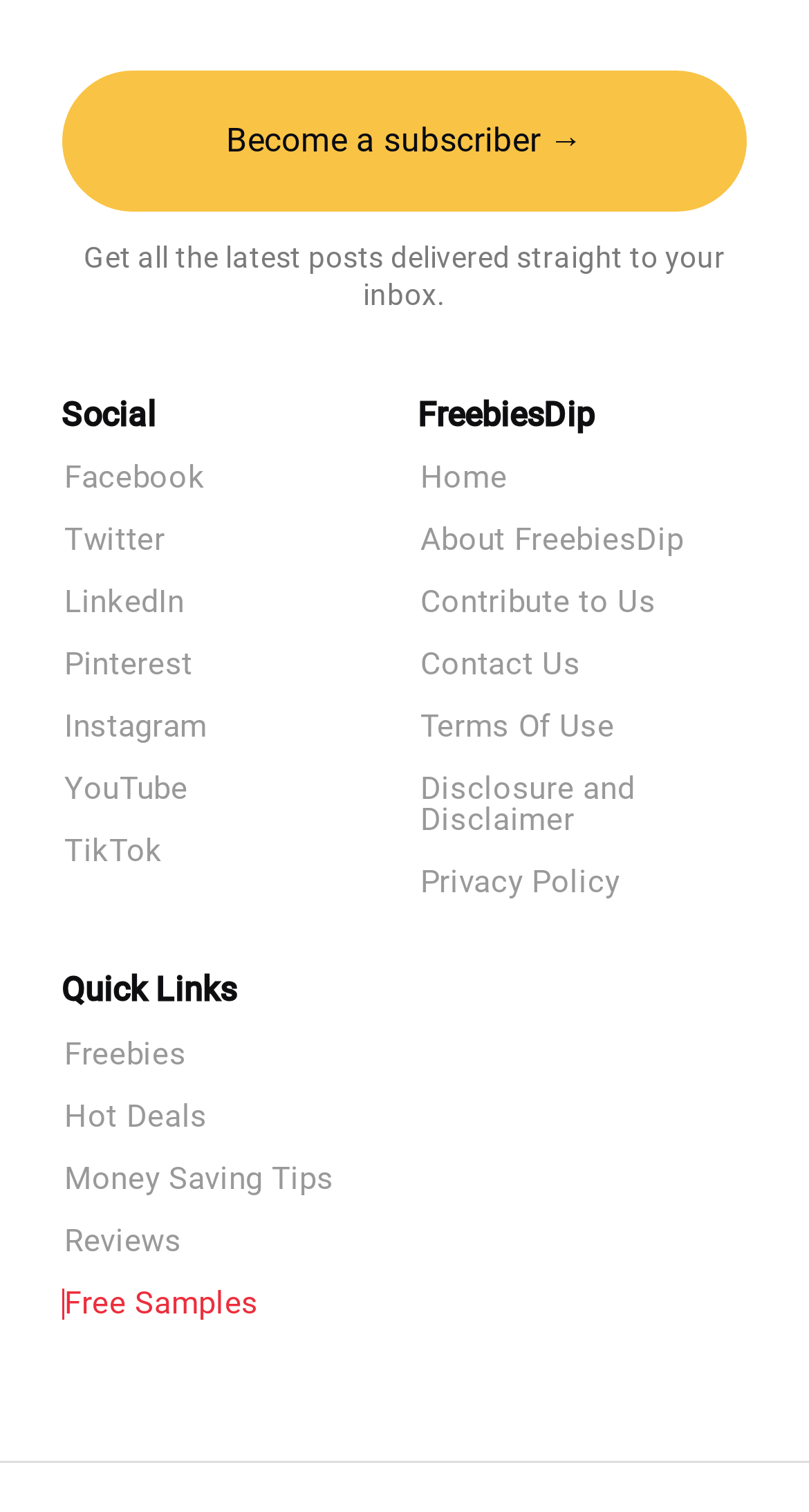How many social media links are available?
Look at the image and respond with a single word or a short phrase.

8